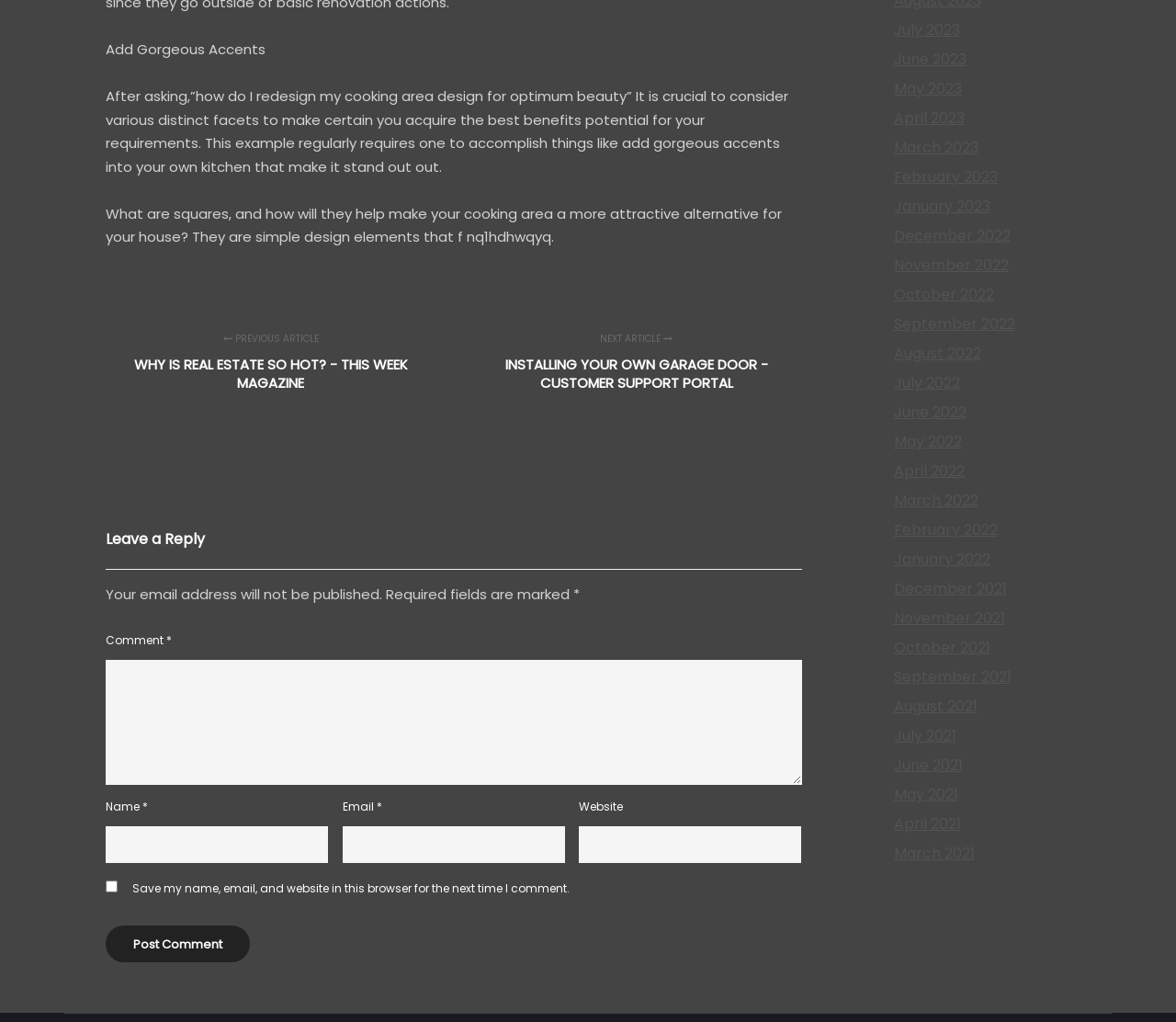Find the bounding box coordinates for the HTML element described as: "parent_node: Name * name="author"". The coordinates should consist of four float values between 0 and 1, i.e., [left, top, right, bottom].

[0.09, 0.808, 0.279, 0.844]